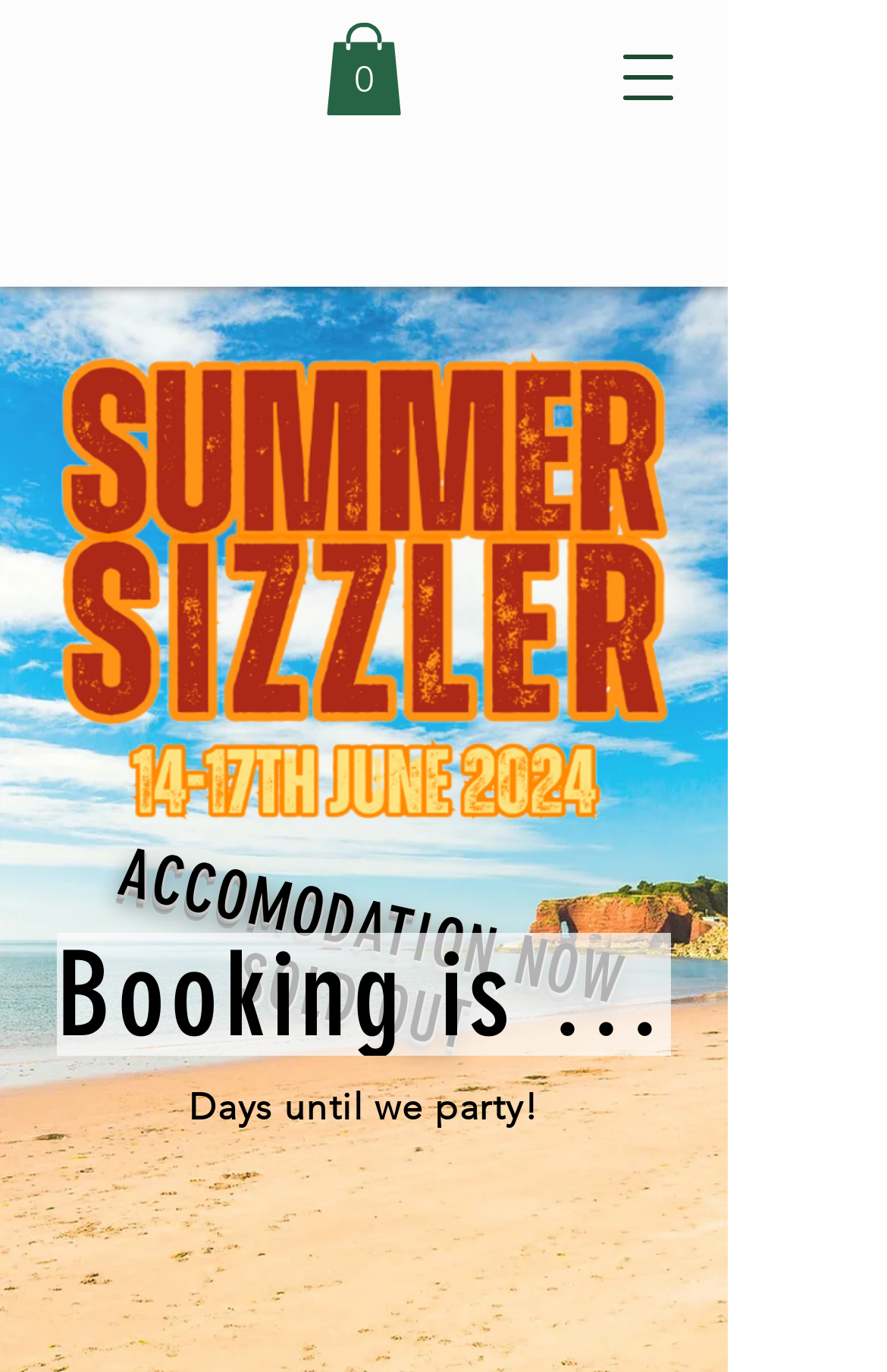Please answer the following query using a single word or phrase: 
What is the current status of accommodation?

SOLD OUT